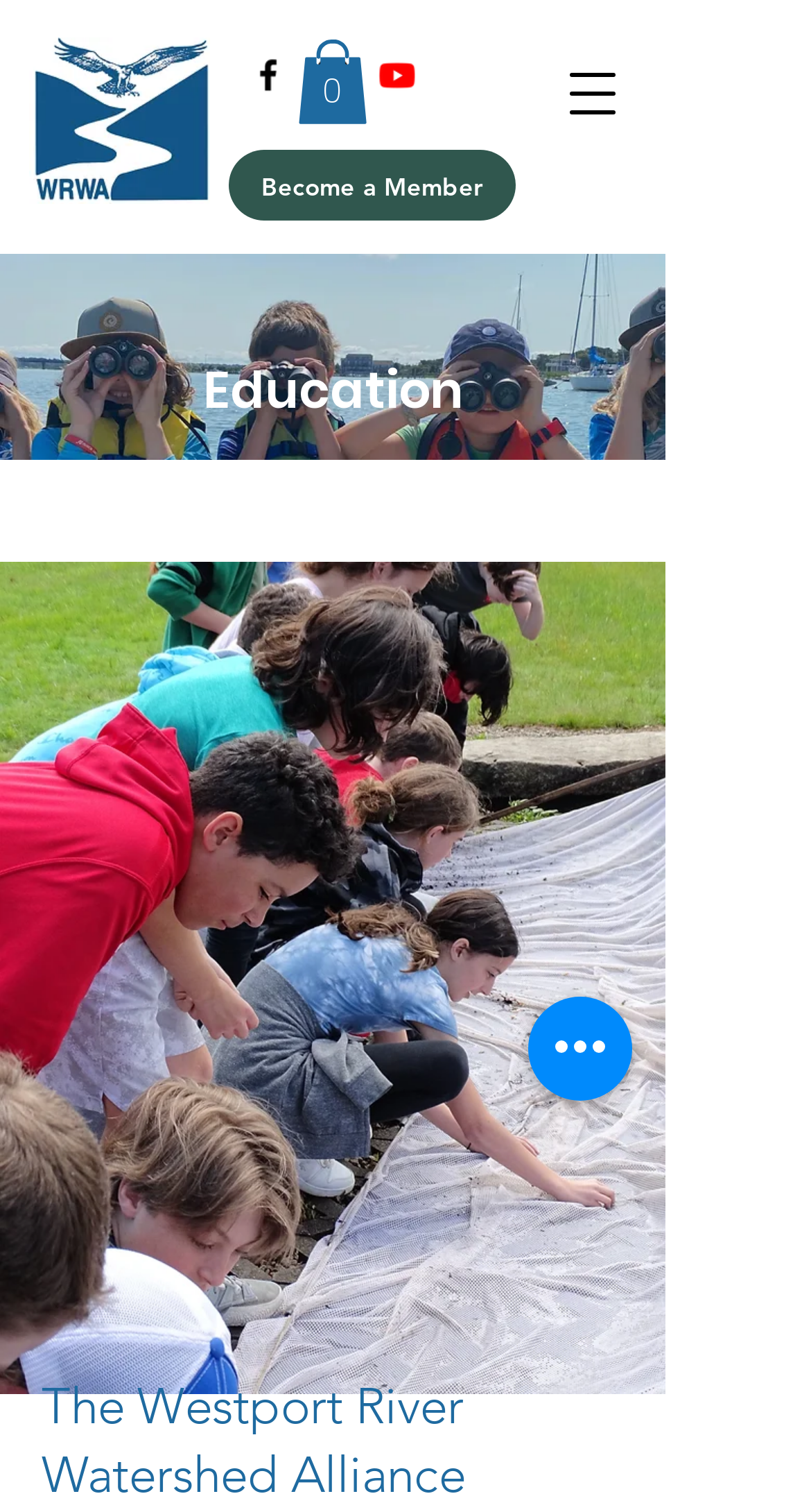Refer to the image and offer a detailed explanation in response to the question: How many images are there on the webpage?

I counted the number of image elements on the webpage, including the logo, Facebook, Instagram, and YouTube icons, as well as the two images with descriptions 'IMG_5431 - Copy_edited.jpg' and 'students seining rc.JPG'.